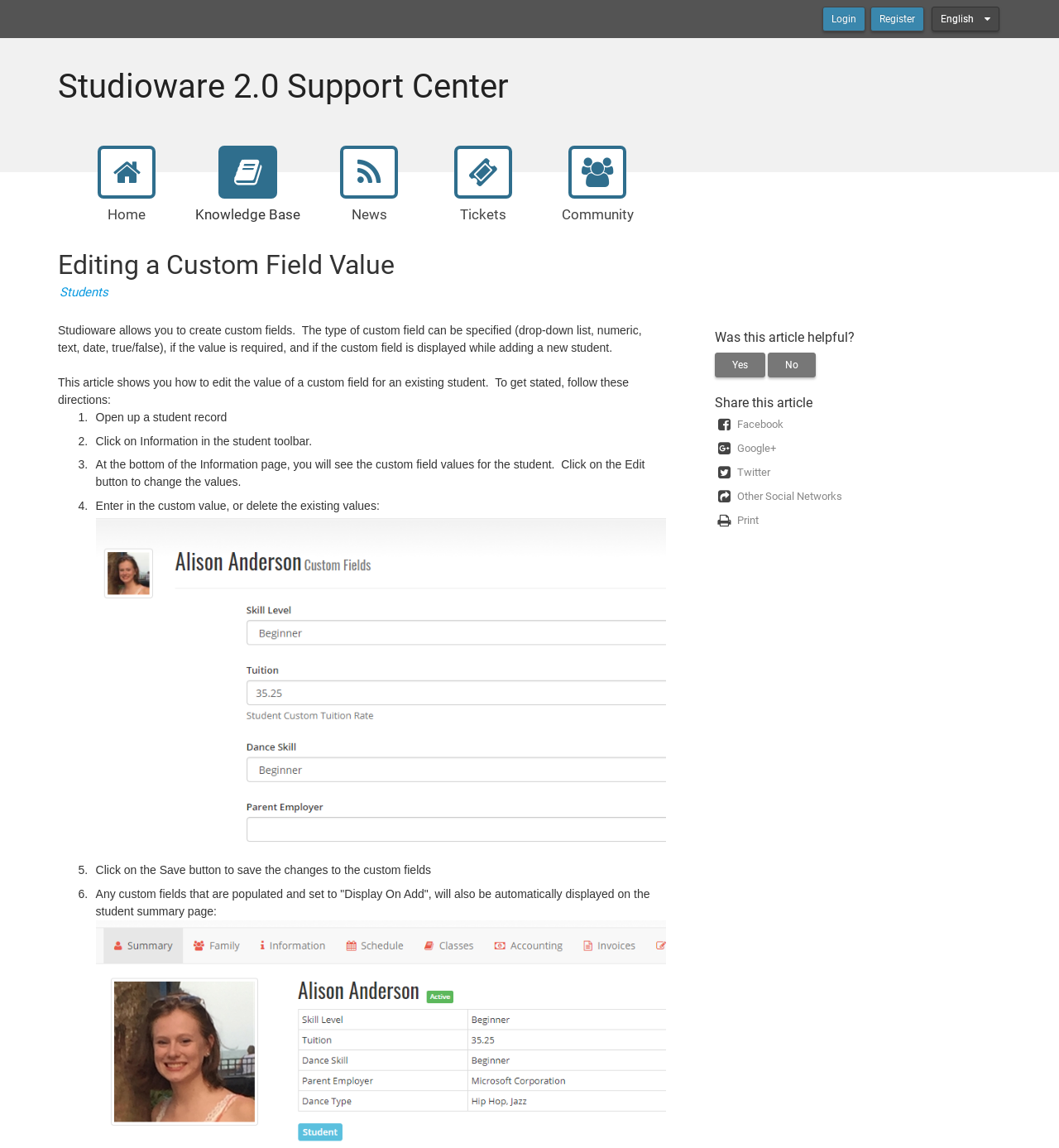Could you indicate the bounding box coordinates of the region to click in order to complete this instruction: "Login to the system".

[0.777, 0.006, 0.817, 0.027]